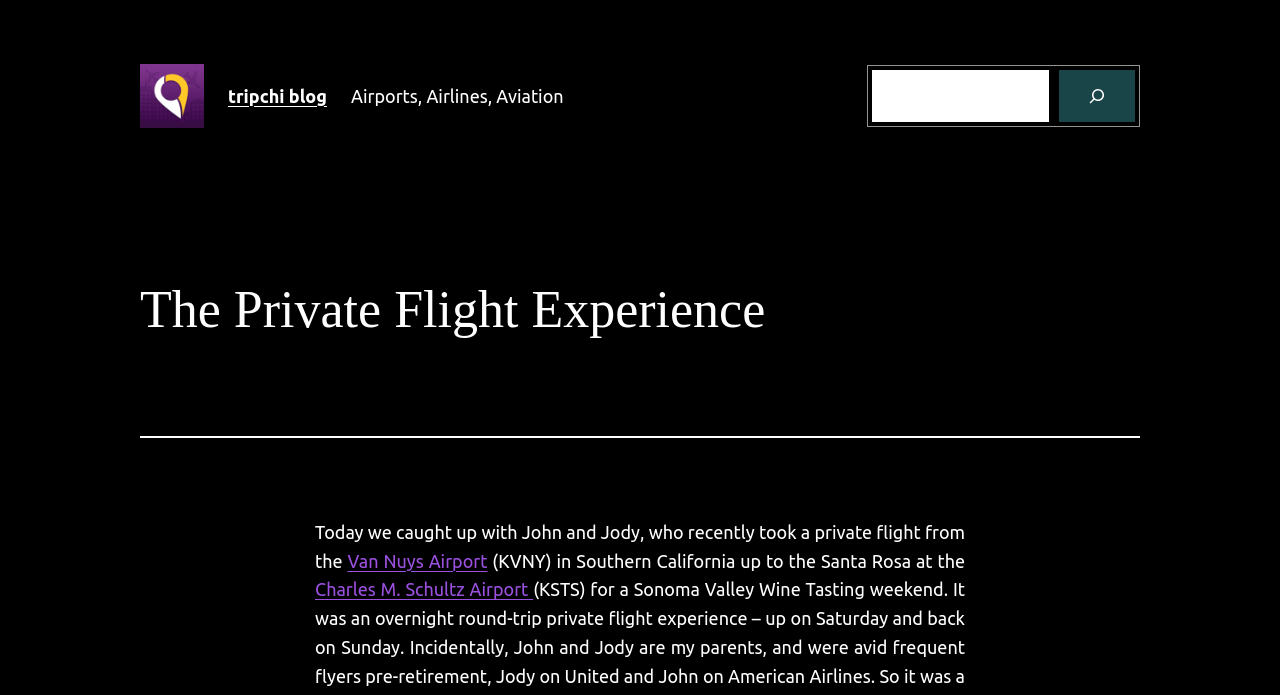What is the abbreviation of Van Nuys Airport?
Examine the image and provide an in-depth answer to the question.

From the text 'Today we caught up with John and Jody, who recently took a private flight from the Van Nuys Airport (KVNY) in Southern California up to the Santa Rosa at the', we can see that the abbreviation of Van Nuys Airport is KVNY.